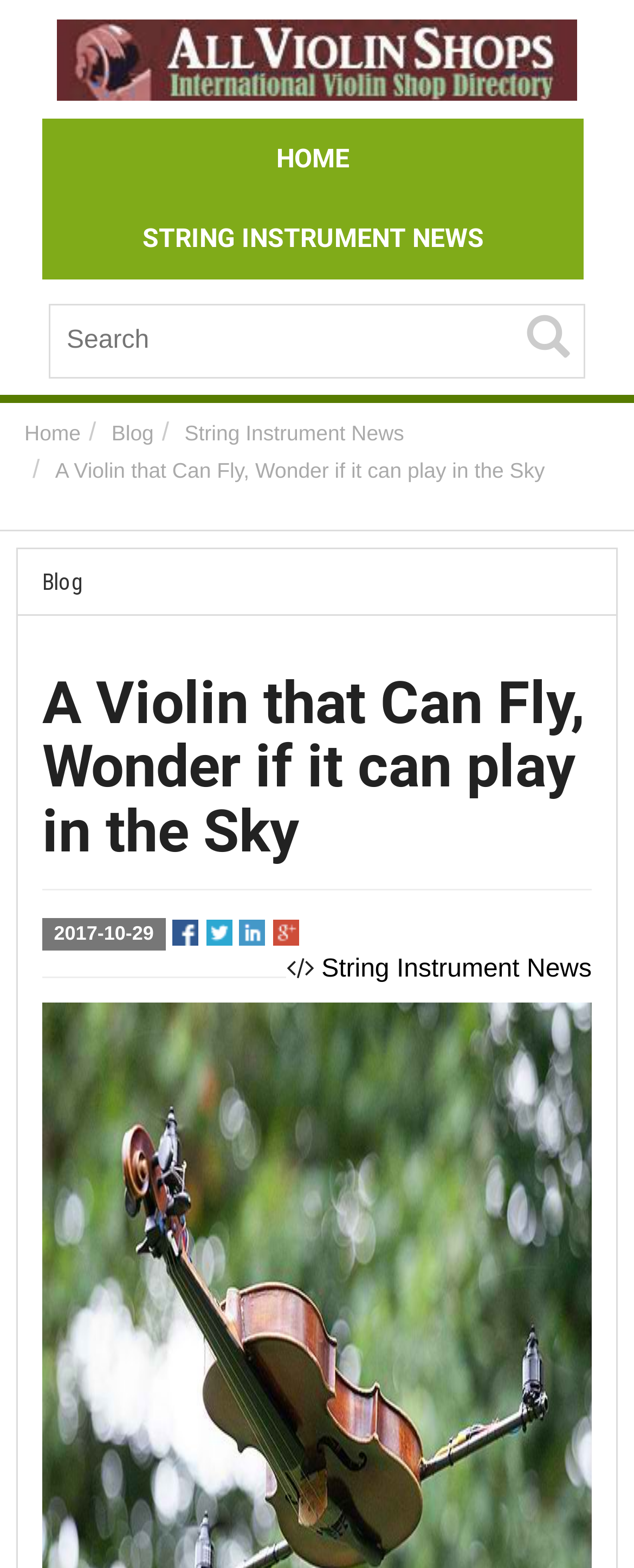Please specify the bounding box coordinates of the area that should be clicked to accomplish the following instruction: "Search for something". The coordinates should consist of four float numbers between 0 and 1, i.e., [left, top, right, bottom].

[0.077, 0.194, 0.923, 0.241]